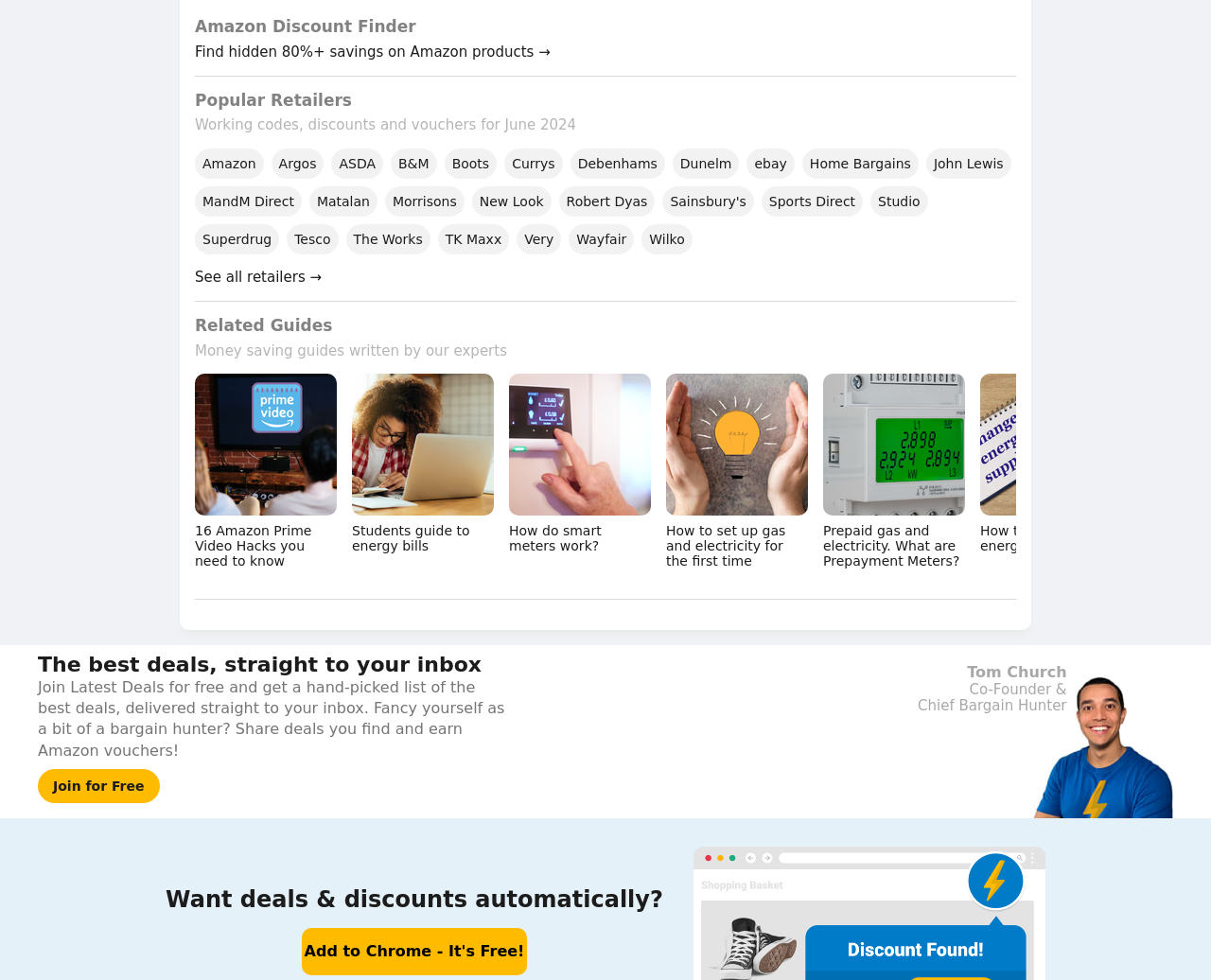Please analyze the image and provide a thorough answer to the question:
How many retailers are listed on the webpage?

There are 24 retailers listed on the webpage, which can be counted by looking at the links with IDs 720 to 745, each representing a different retailer.